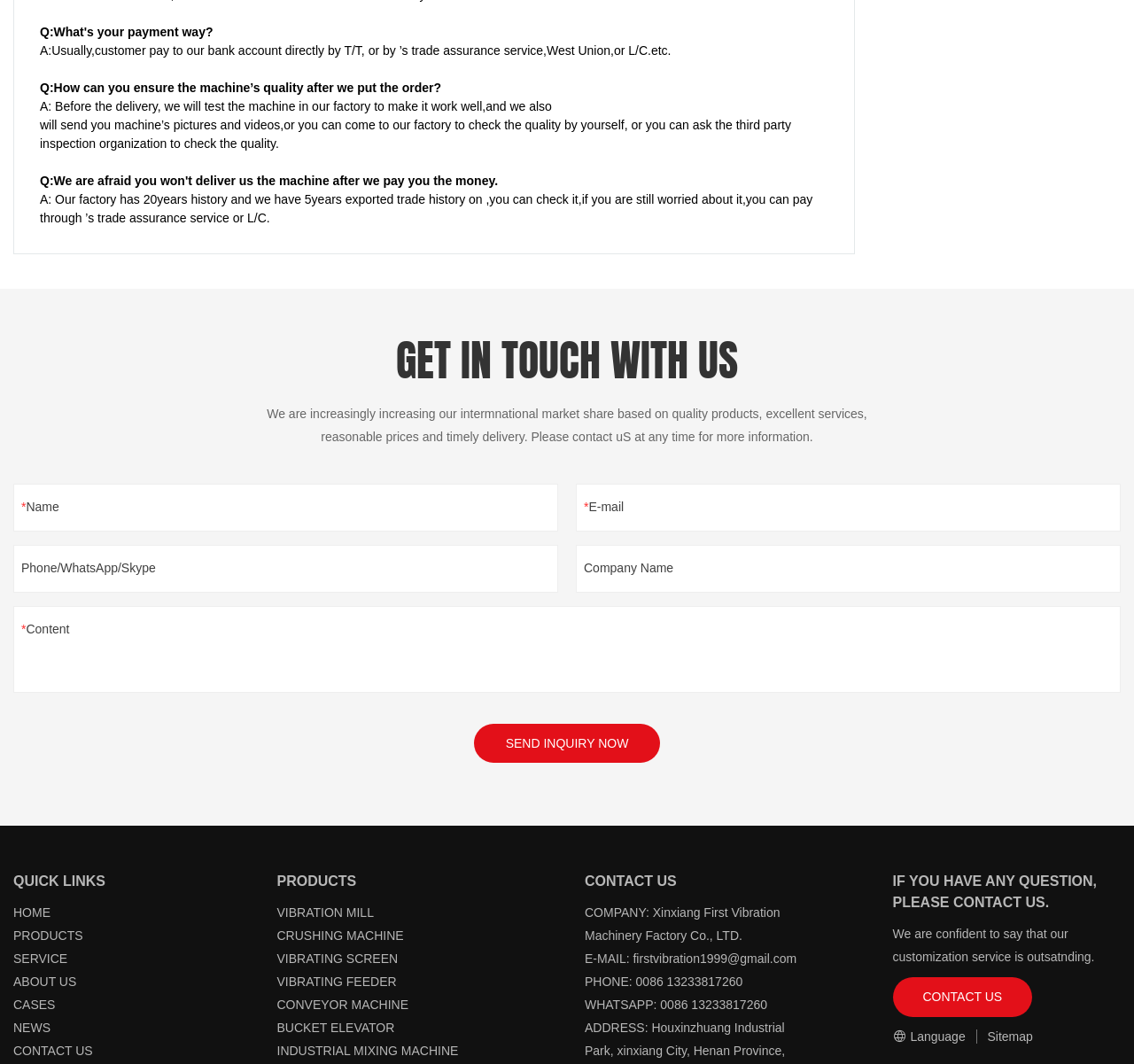Determine the bounding box coordinates for the UI element matching this description: "BUCKET".

[0.244, 0.959, 0.291, 0.973]